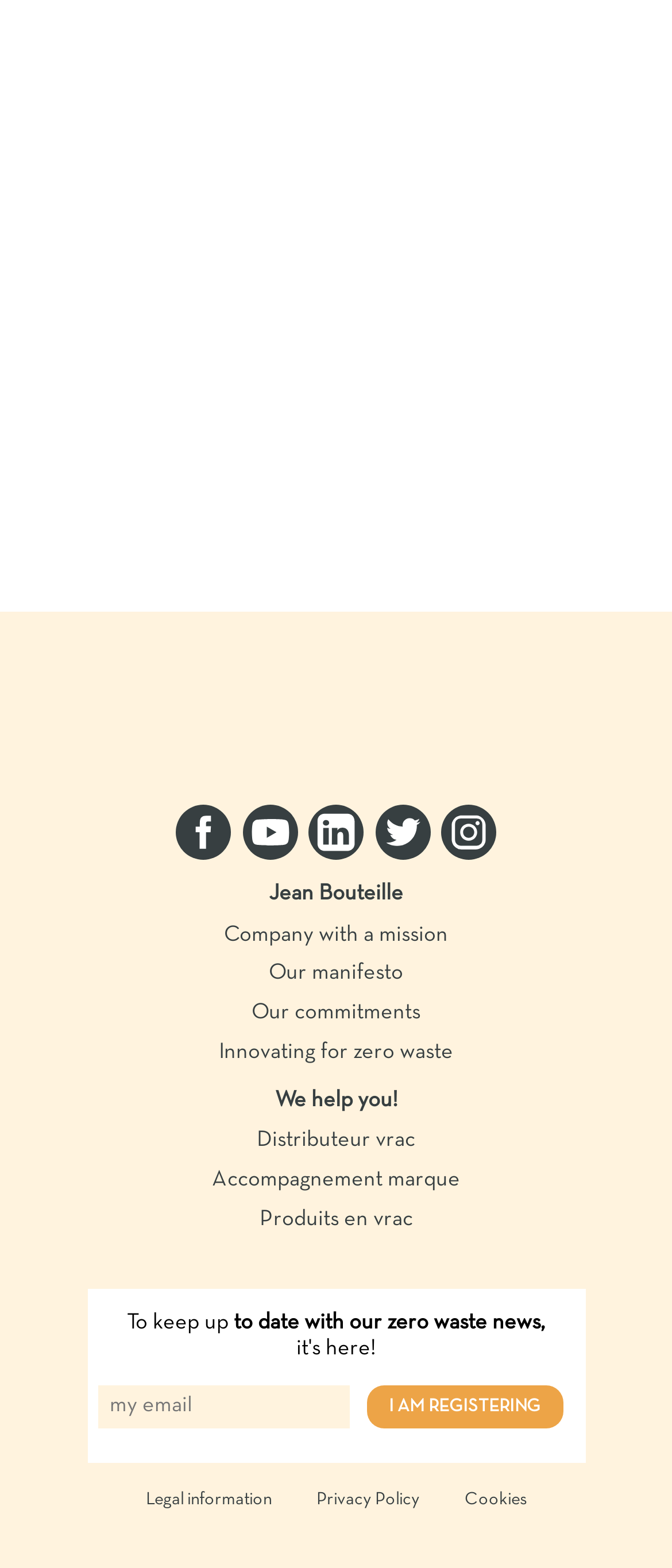Use one word or a short phrase to answer the question provided: 
How many links are there in the bottom section?

3